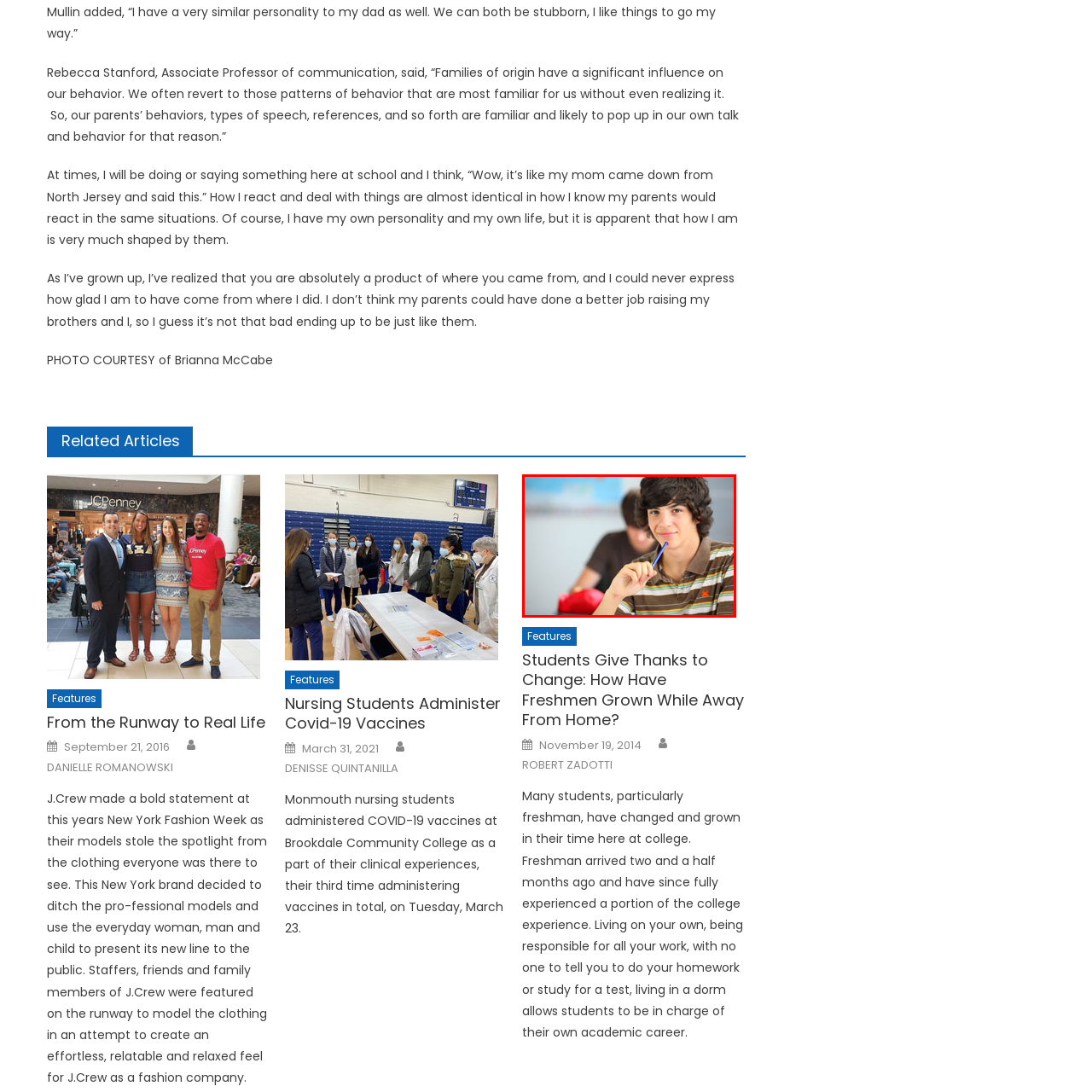What is the student holding?
Look at the image surrounded by the red border and respond with a one-word or short-phrase answer based on your observation.

A blue pen